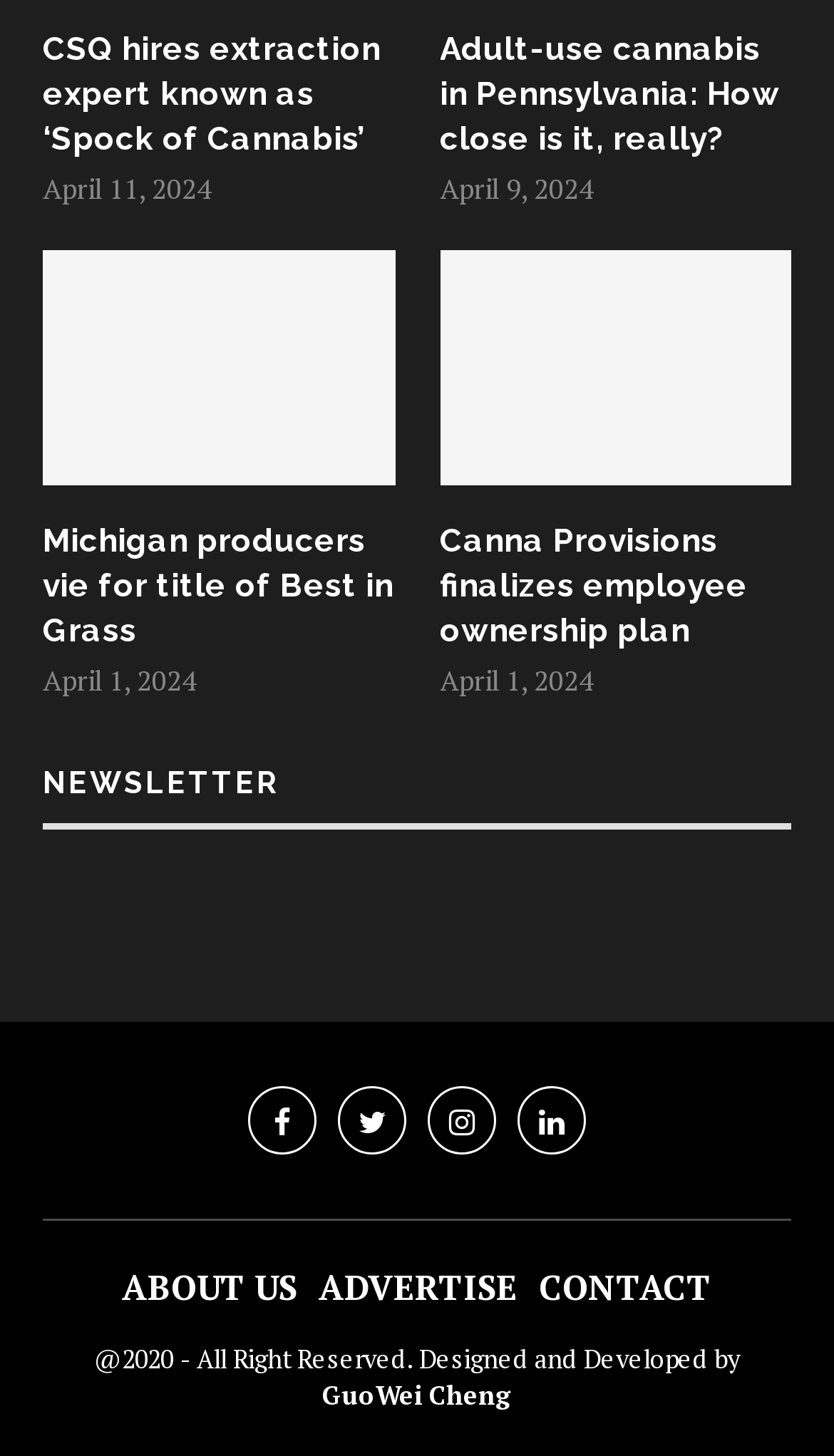What is the date of the second article?
Your answer should be a single word or phrase derived from the screenshot.

April 9, 2024